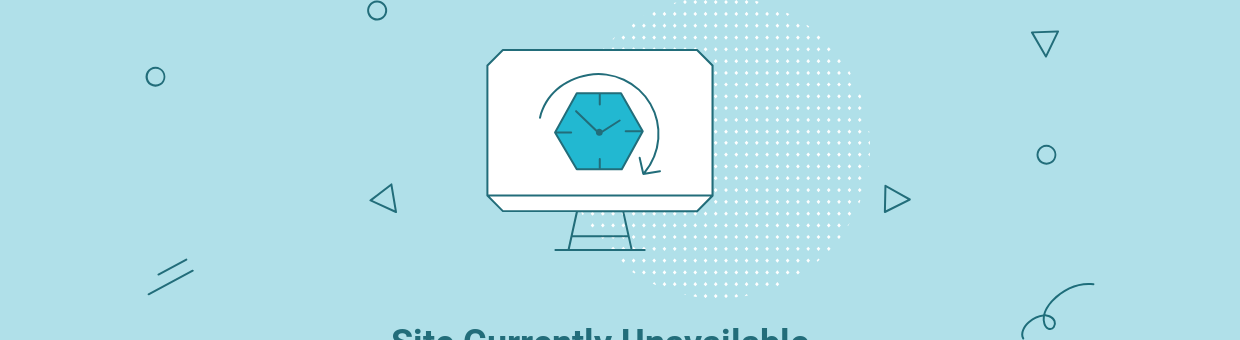Thoroughly describe everything you see in the image.

The image depicts a stylized representation of a computer monitor featuring an illustration of a clock with an hourglass icon, suggesting a theme of time or waiting. The background is a serene light blue, accentuated by various geometric shapes, including dots and triangles, which add a dynamic, modern feel to the design. Below the monitor, the text "Site Currently Unavailable" is prominently displayed in a bold, dark font. This image serves to communicate to users that the website is temporarily inaccessible, enhancing the user interface with a visually appealing design while conveying the necessary message.